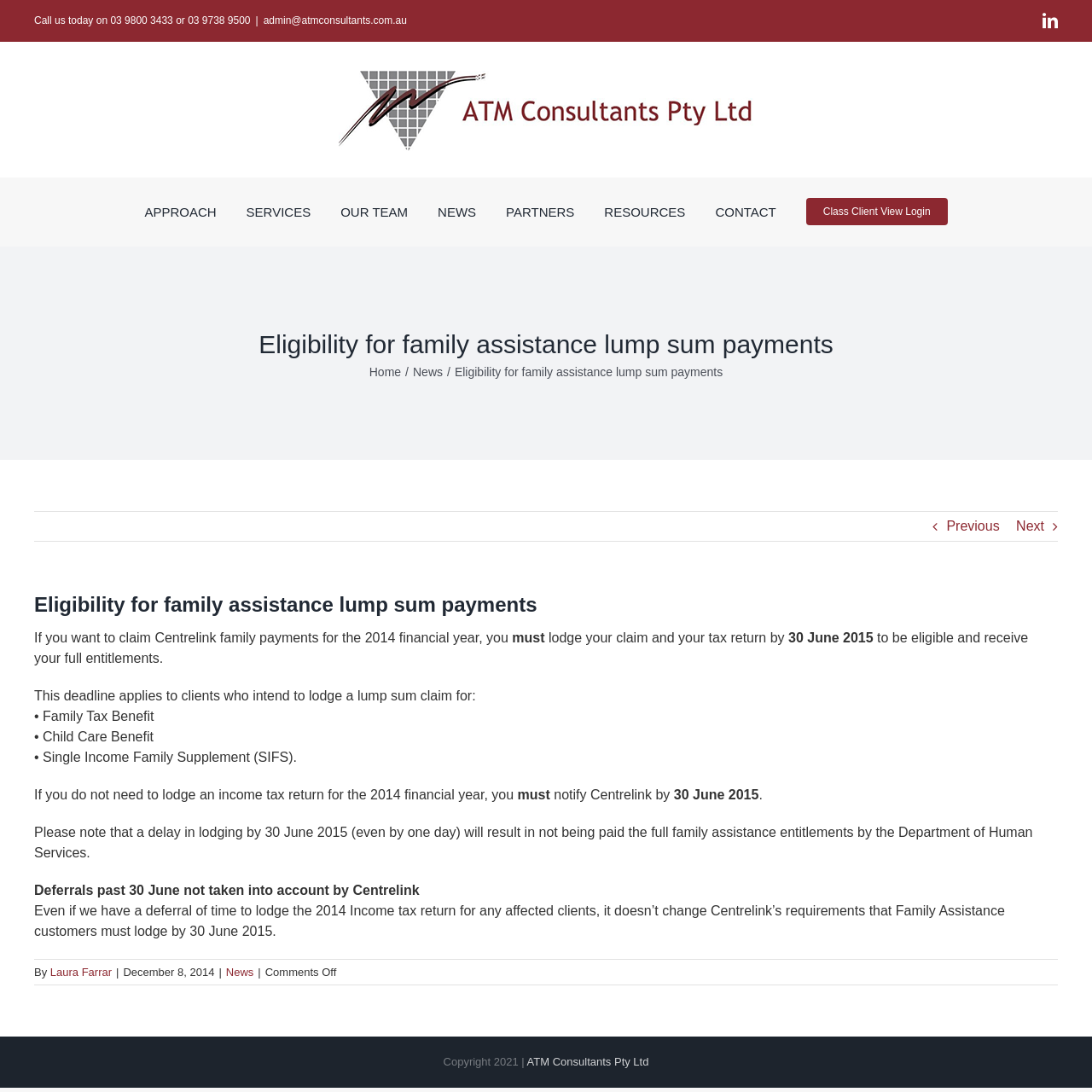Using the webpage screenshot, locate the HTML element that fits the following description and provide its bounding box: "alt="ATM Consultants Pty Ltd Logo"".

[0.31, 0.065, 0.69, 0.138]